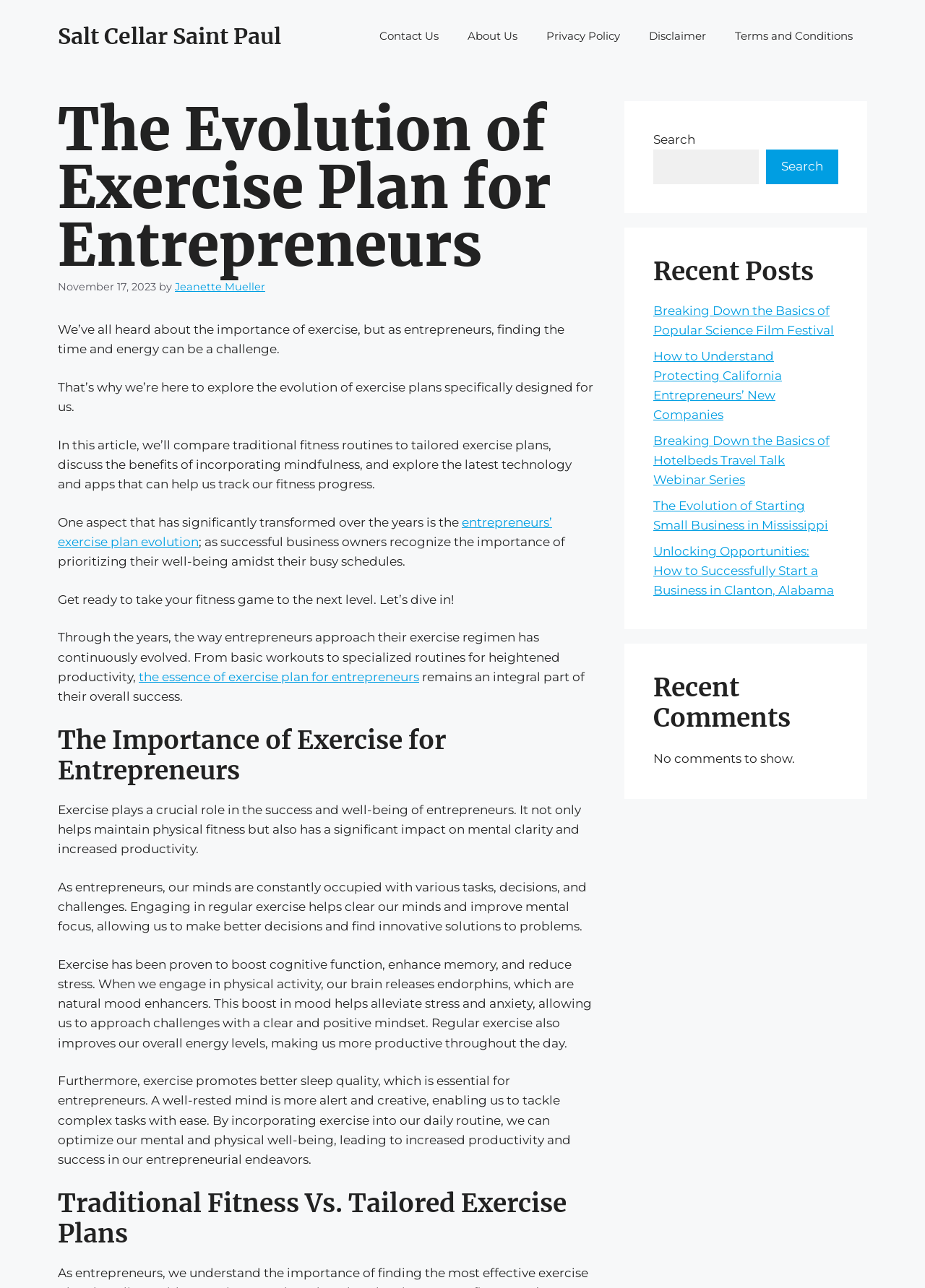Using the image as a reference, answer the following question in as much detail as possible:
What is the author of the article?

The author of the article is mentioned in the header section of the webpage, where it says 'by Jeanette Mueller'.